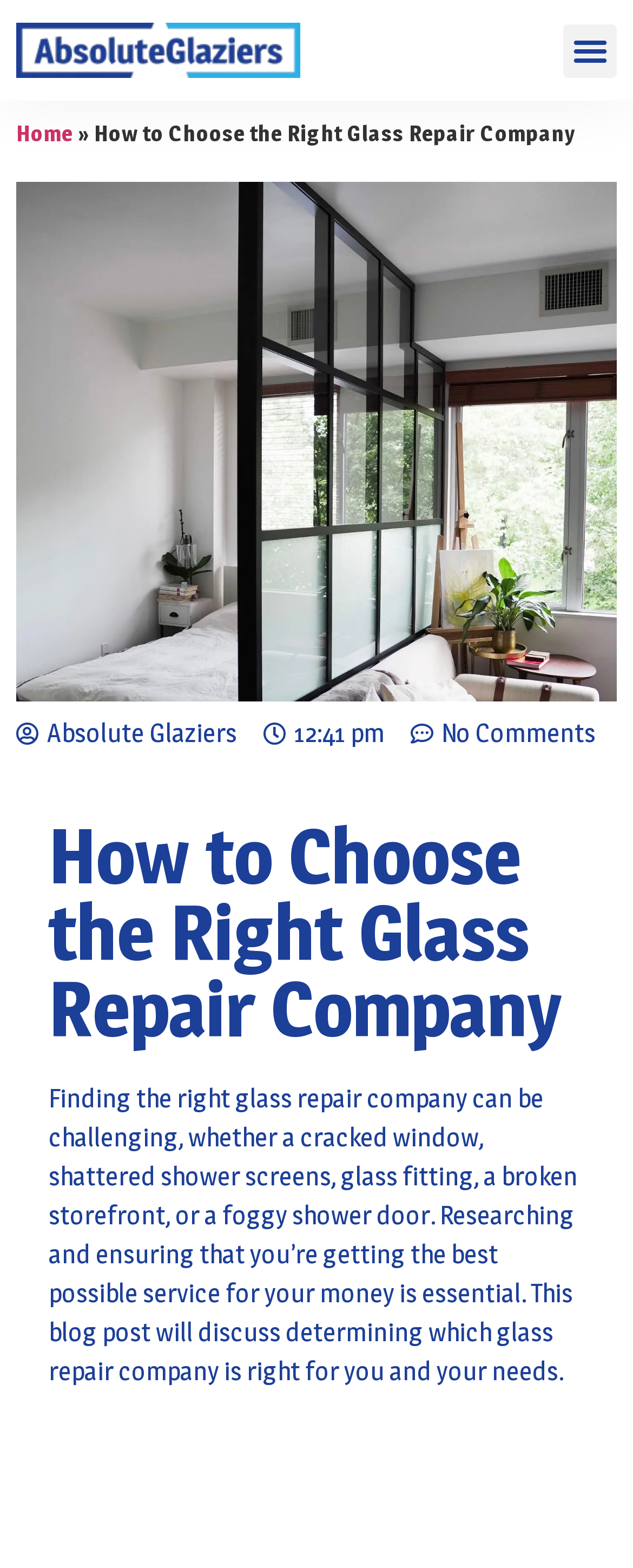What is the name of the company mentioned on the webpage?
Provide a thorough and detailed answer to the question.

I found the company name 'Absolute Glaziers' mentioned in the webpage, specifically in the element with the text 'Absolute Glaziers' at coordinates [0.074, 0.457, 0.374, 0.477].